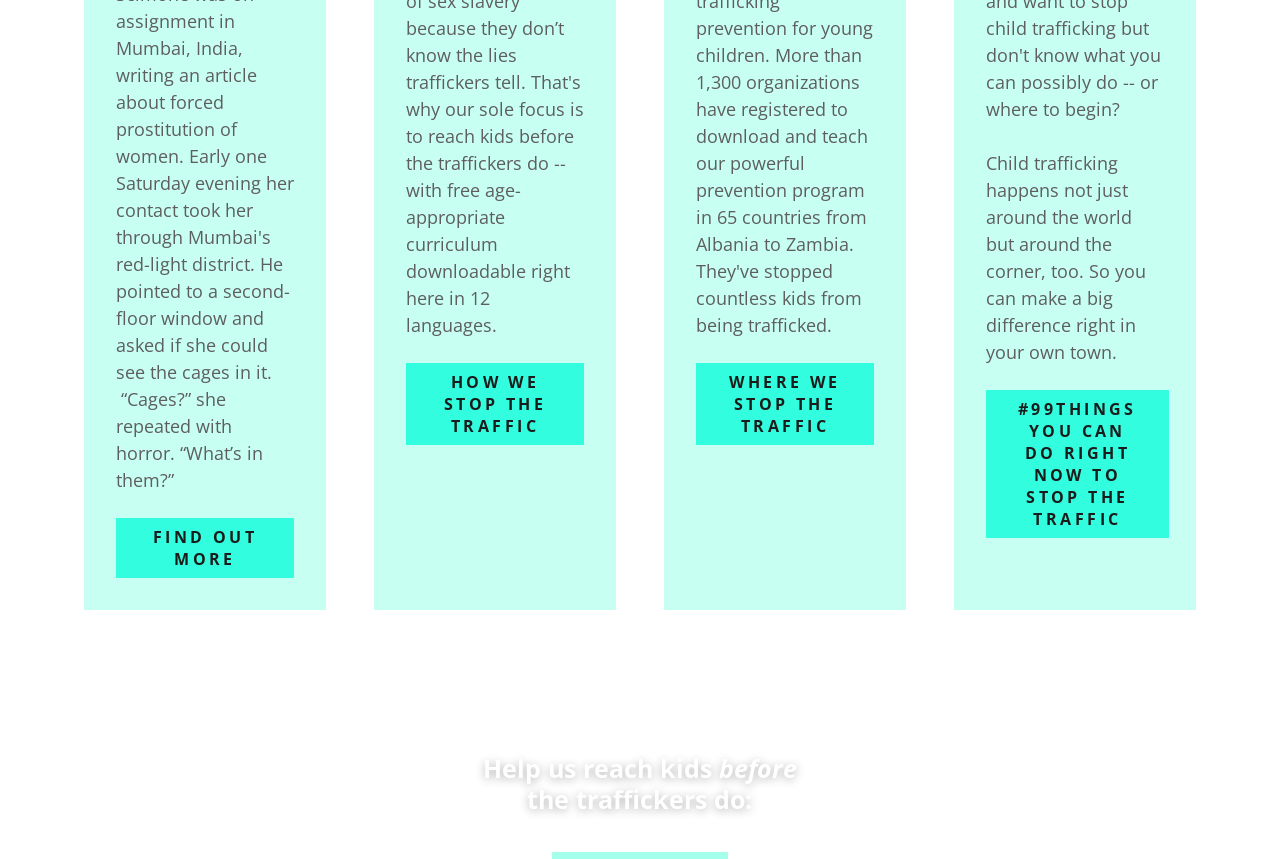Where does child trafficking happen?
Provide a fully detailed and comprehensive answer to the question.

The webpage states 'Child trafficking happens not just around the world but around the corner, too', implying that child trafficking is a global issue that also affects local communities.